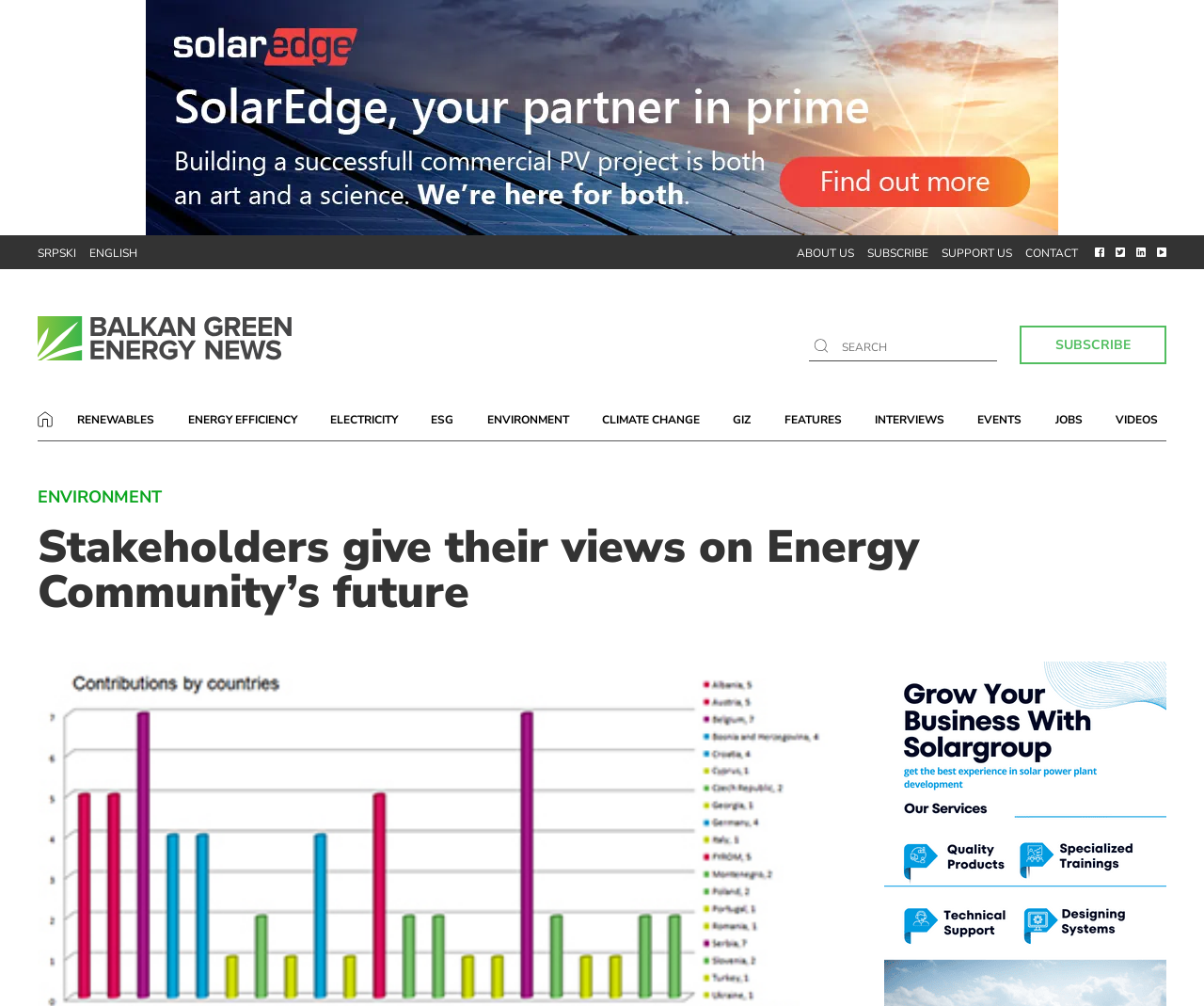Answer the question briefly using a single word or phrase: 
What is the topic of the webpage?

Energy Community